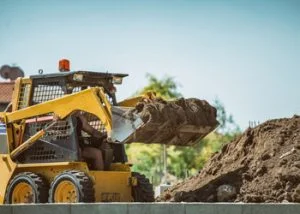What is a recommended protective measure for tree bases during construction?
Using the image, elaborate on the answer with as much detail as possible.

The caption suggests that adding mulch around tree bases is a protective measure that can be taken to ensure the health and anchoring capacity of trees during construction activities.